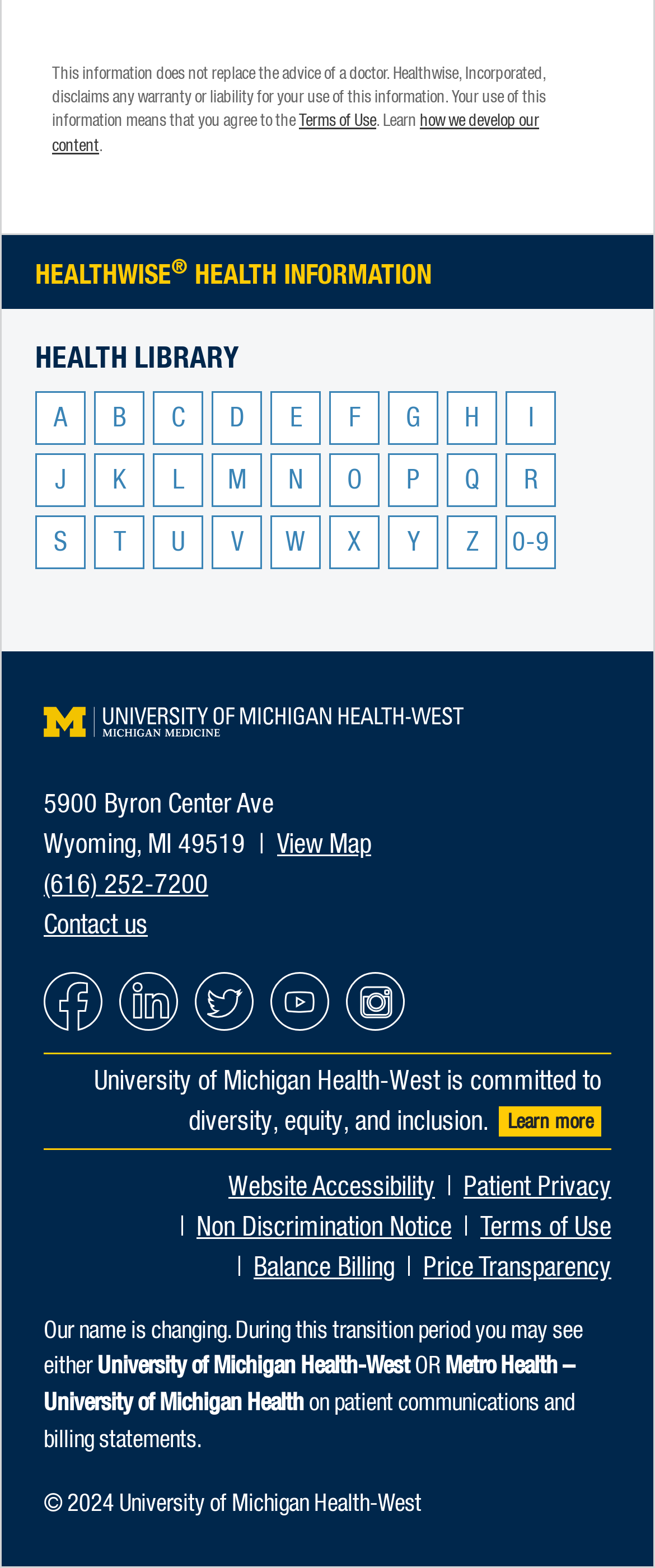Using the element description: "how we develop our content", determine the bounding box coordinates for the specified UI element. The coordinates should be four float numbers between 0 and 1, [left, top, right, bottom].

[0.079, 0.072, 0.823, 0.098]